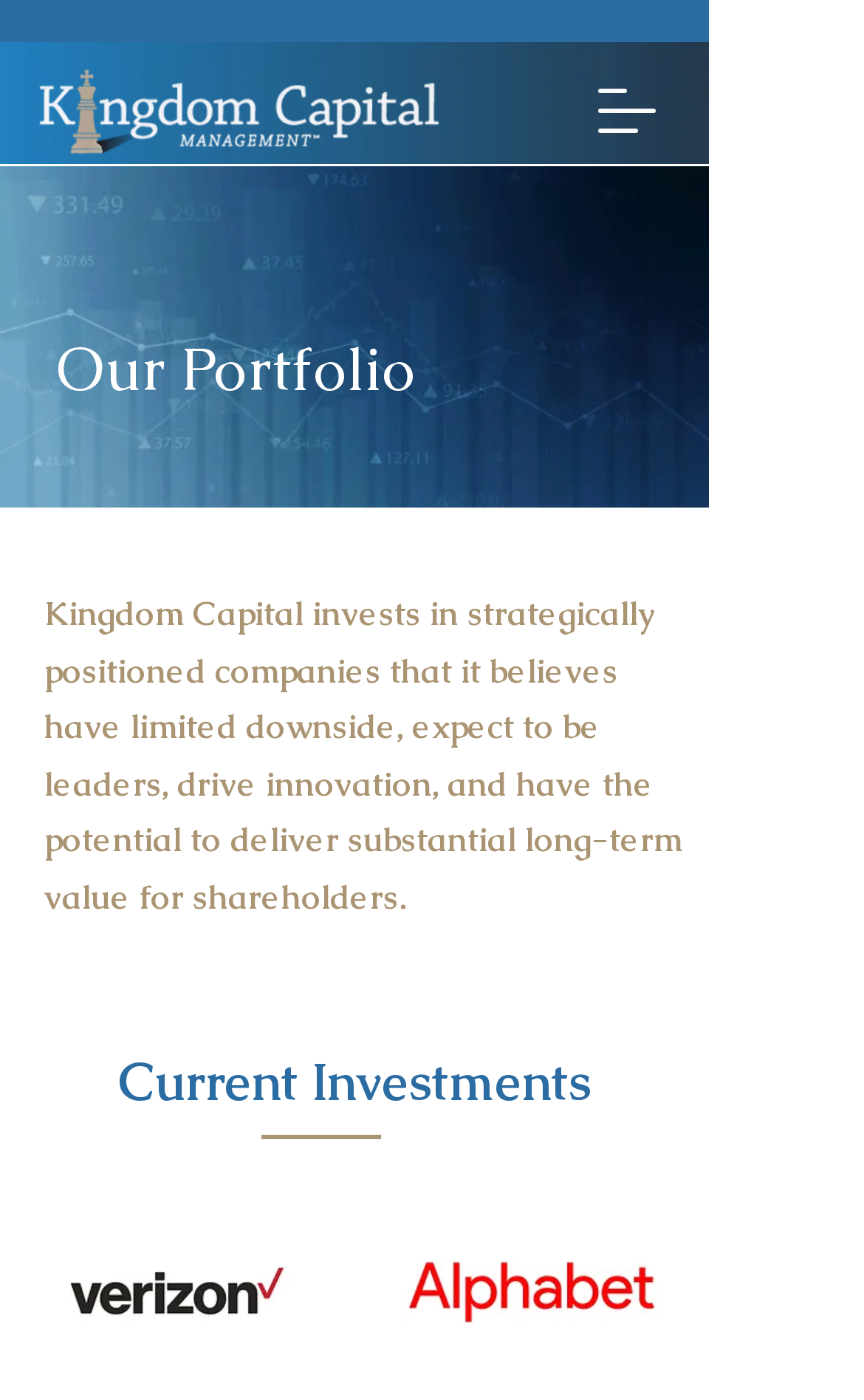Please reply with a single word or brief phrase to the question: 
What is the focus of Kingdom Capital's investments?

Strategically positioned companies